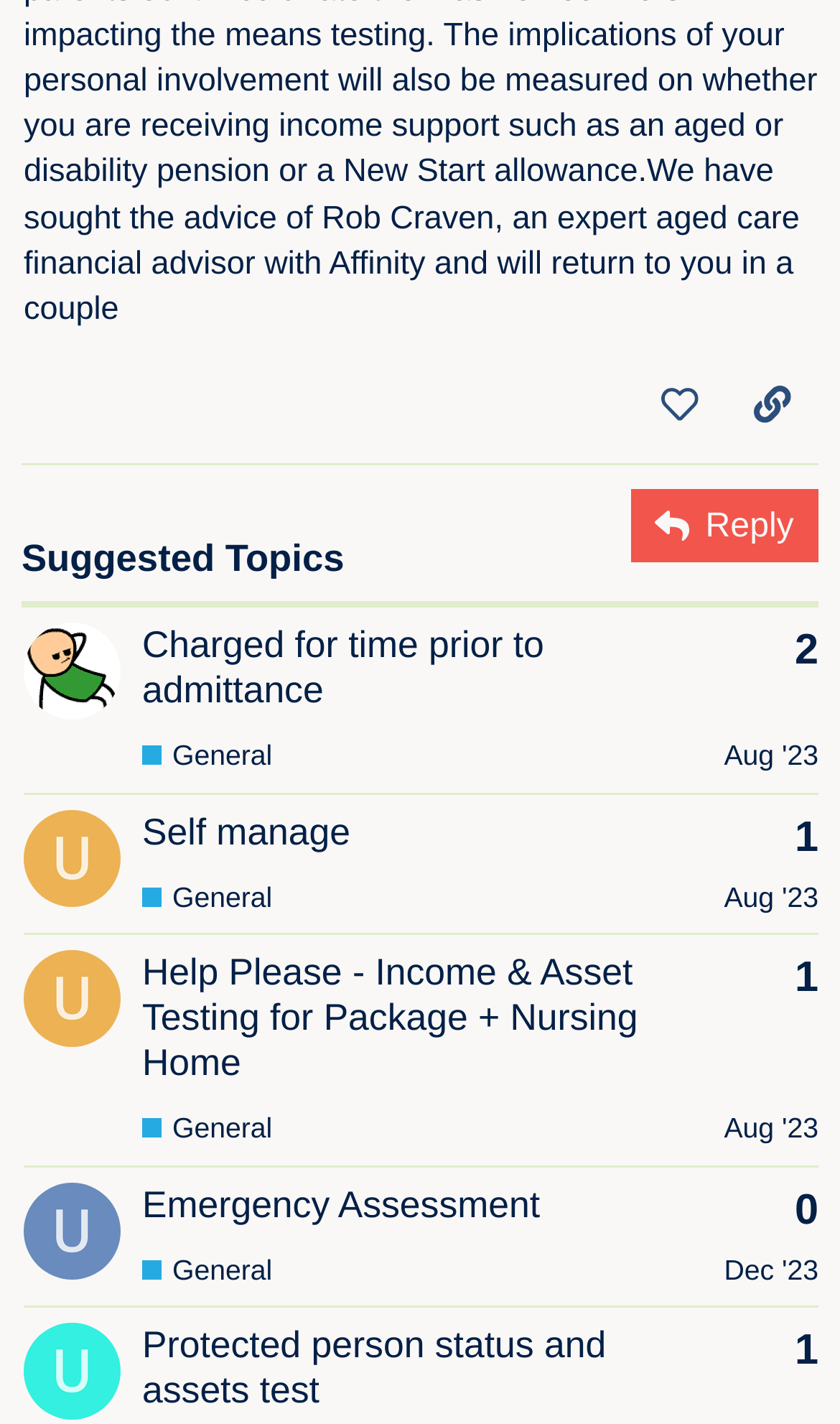Please determine the bounding box coordinates of the element to click on in order to accomplish the following task: "Click the 'This topic has 2 replies' button". Ensure the coordinates are four float numbers ranging from 0 to 1, i.e., [left, top, right, bottom].

[0.946, 0.444, 0.974, 0.473]